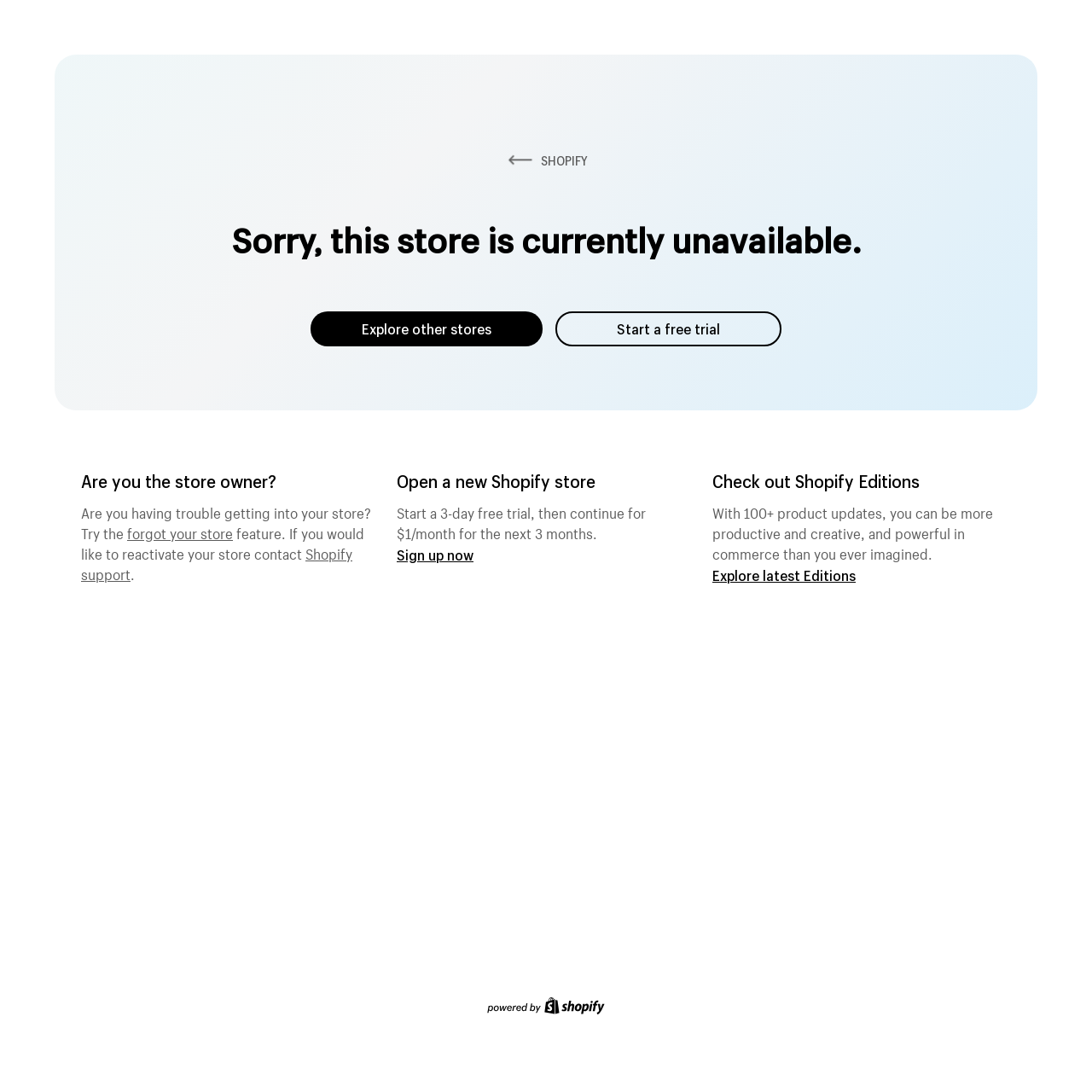What is the status of the store?
Based on the image, please offer an in-depth response to the question.

The status of the store can be determined by looking at the heading element which says 'Sorry, this store is currently unavailable.'